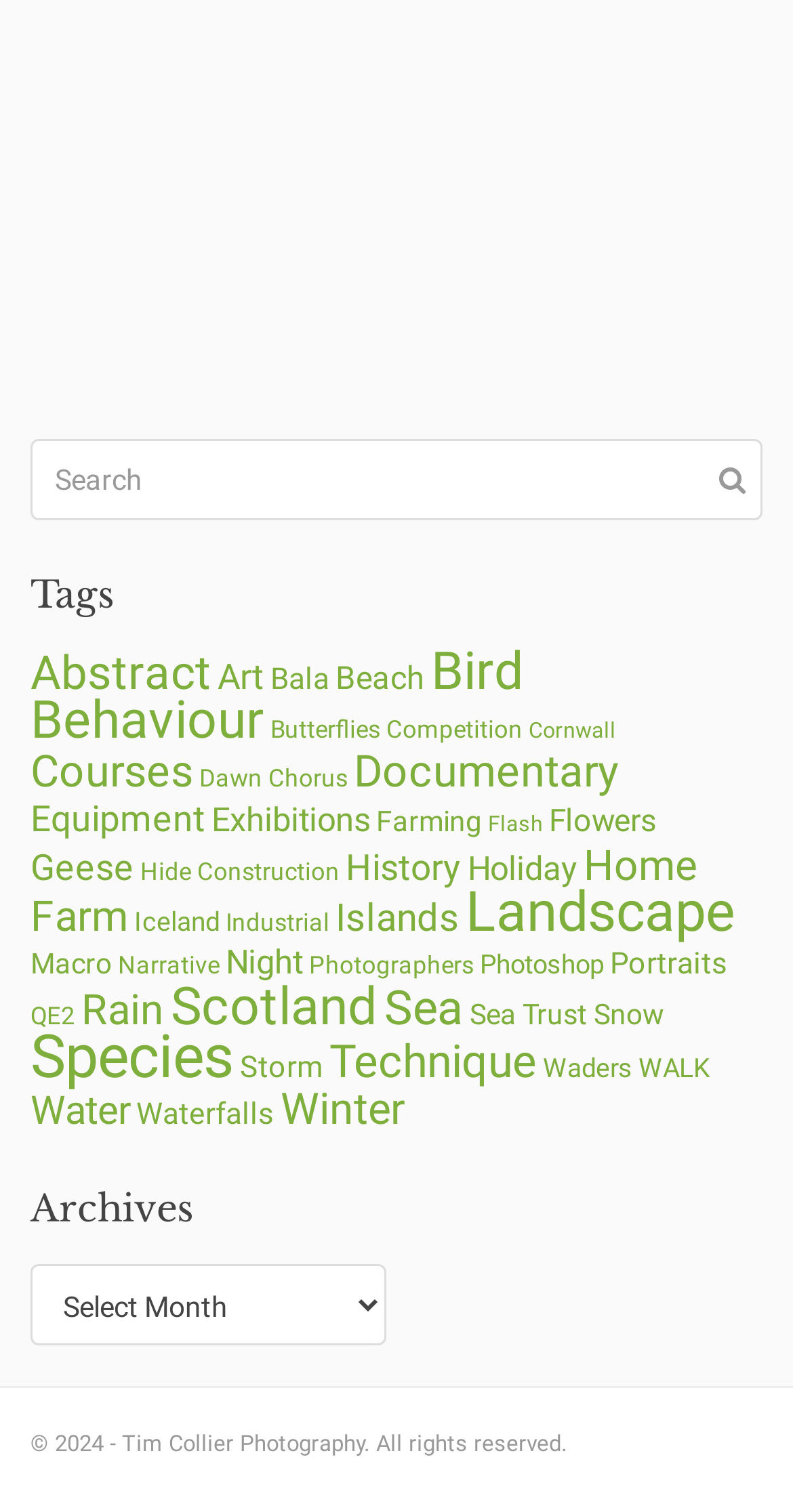Find the bounding box of the web element that fits this description: "alt="Alumni" name="alumni"".

None